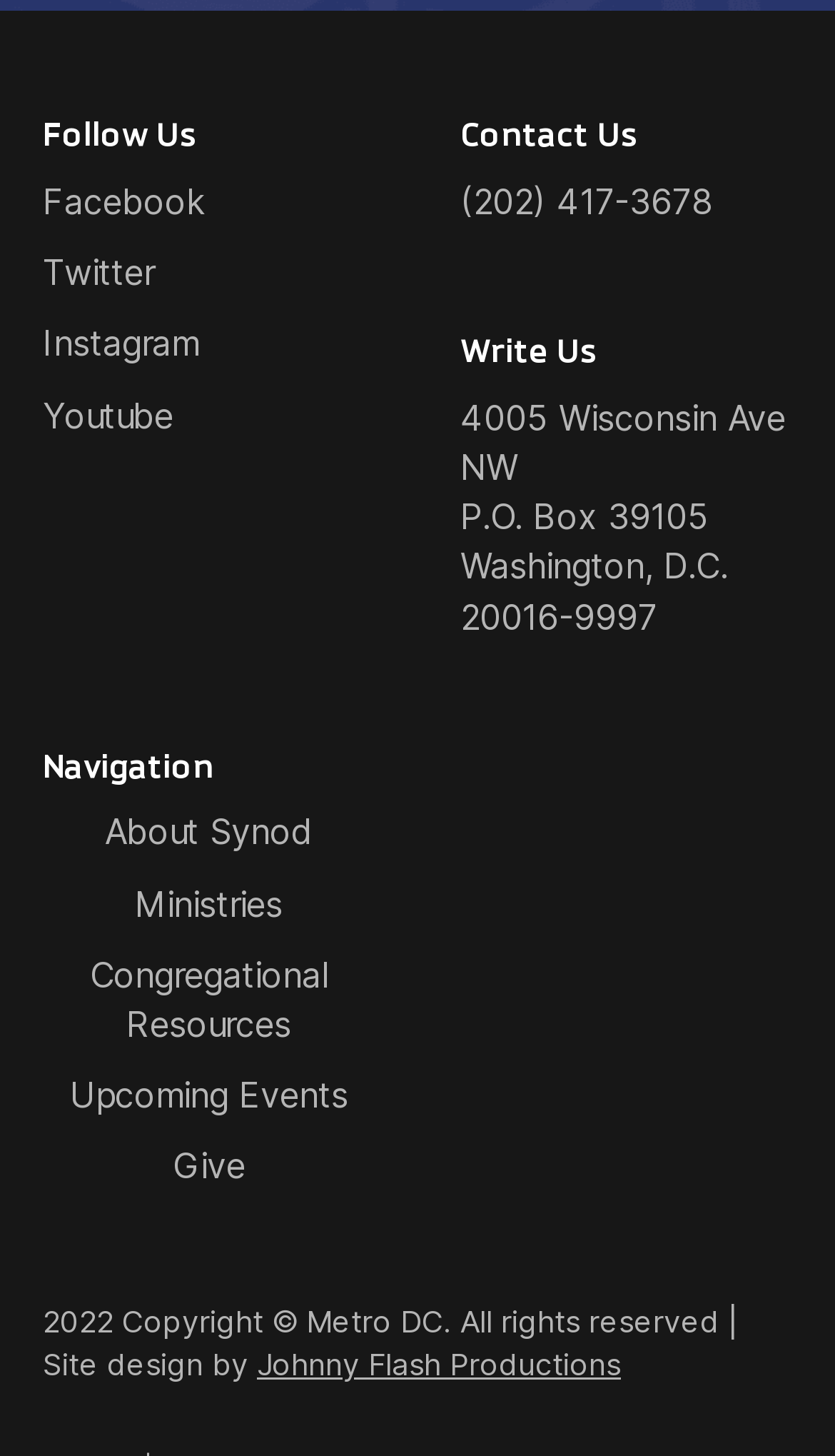Kindly determine the bounding box coordinates for the clickable area to achieve the given instruction: "Visit our Youtube channel".

[0.051, 0.27, 0.208, 0.3]